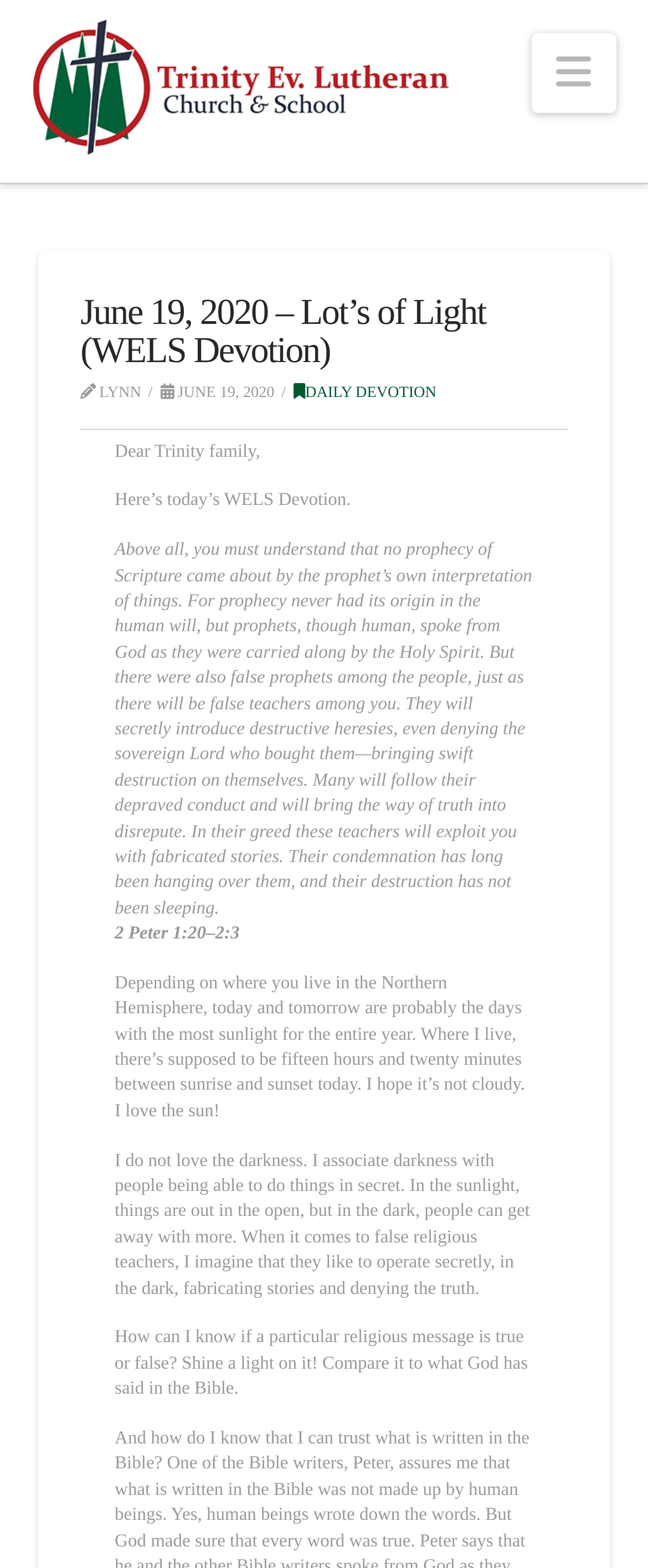Give an in-depth explanation of the webpage layout and content.

The webpage is about a daily devotion from Trinity Evangelical Lutheran Church & School, dated June 19, 2020, titled "Lot's of Light (WELS Devotion)". 

At the top left of the page, there is a link to the church's website, accompanied by an image with the same name. 

To the right of this, a navigation button is located, which is not expanded by default. 

Below the navigation button, a header section is displayed, containing the title of the devotion, "June 19, 2020 – Lot's of Light (WELS Devotion)". 

Under the title, there is a section with the author's name, "LYNN", followed by the date "JUNE 19, 2020" in a time element. 

Next to the author's name and date, a link to "DAILY DEVOTION" is provided. 

At the bottom right of the page, a "Back to Top" link is located, allowing users to quickly navigate to the top of the page.